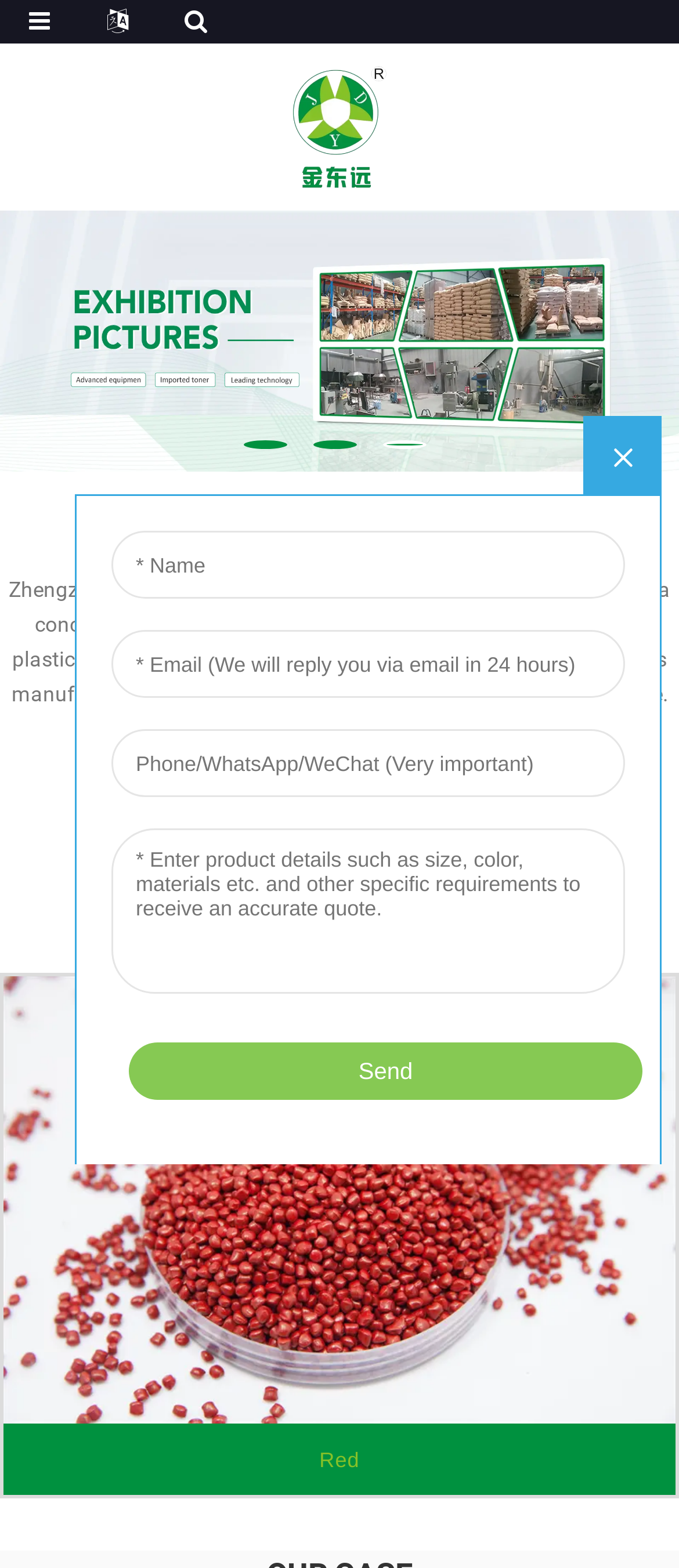Consider the image and give a detailed and elaborate answer to the question: 
What is the color of the product shown in the figure?

The figure element contains an image with a caption 'Red', indicating that the product shown is of red color.